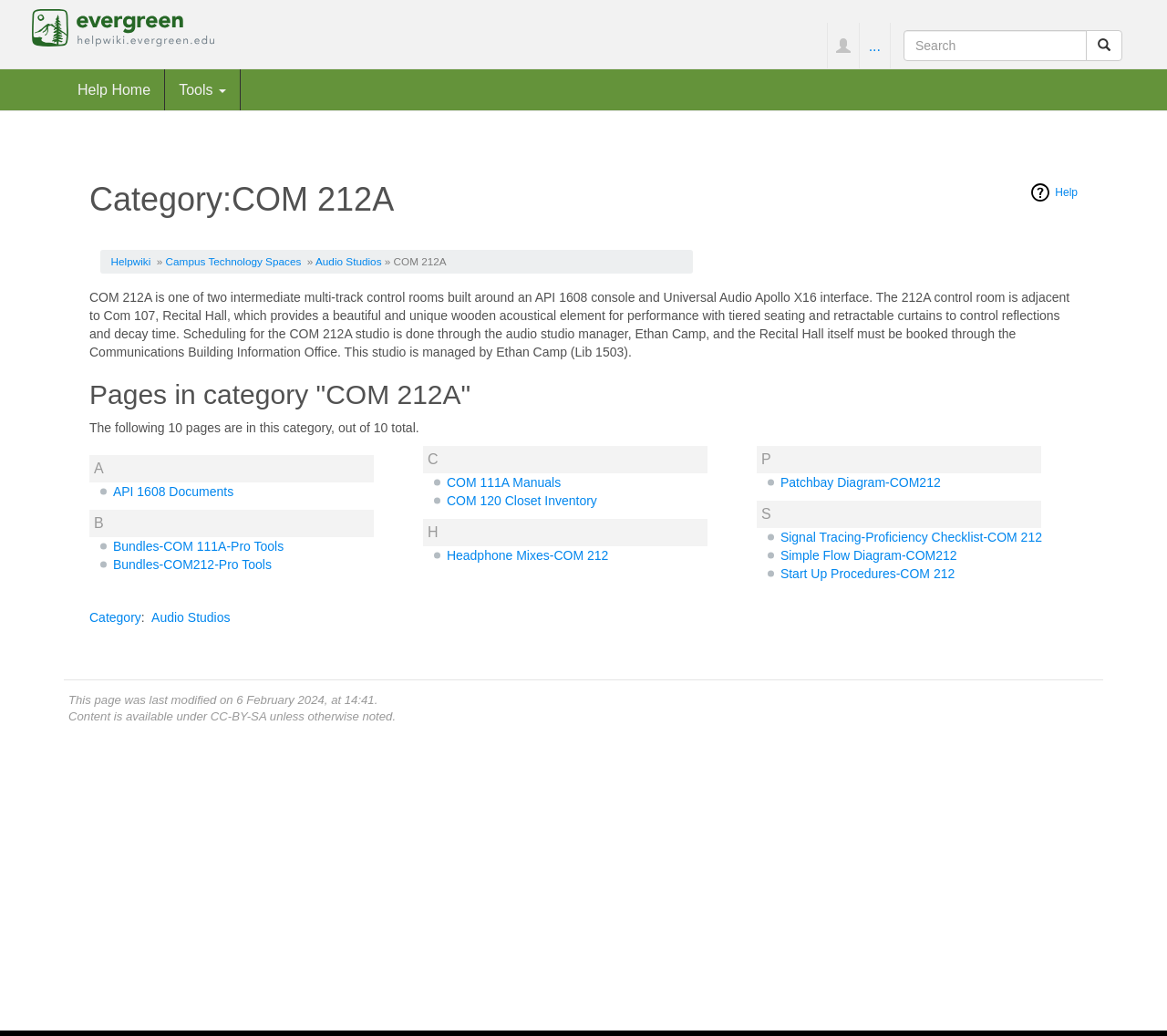What is the purpose of the COM 212A studio?
Based on the screenshot, provide a one-word or short-phrase response.

Multi-track control room